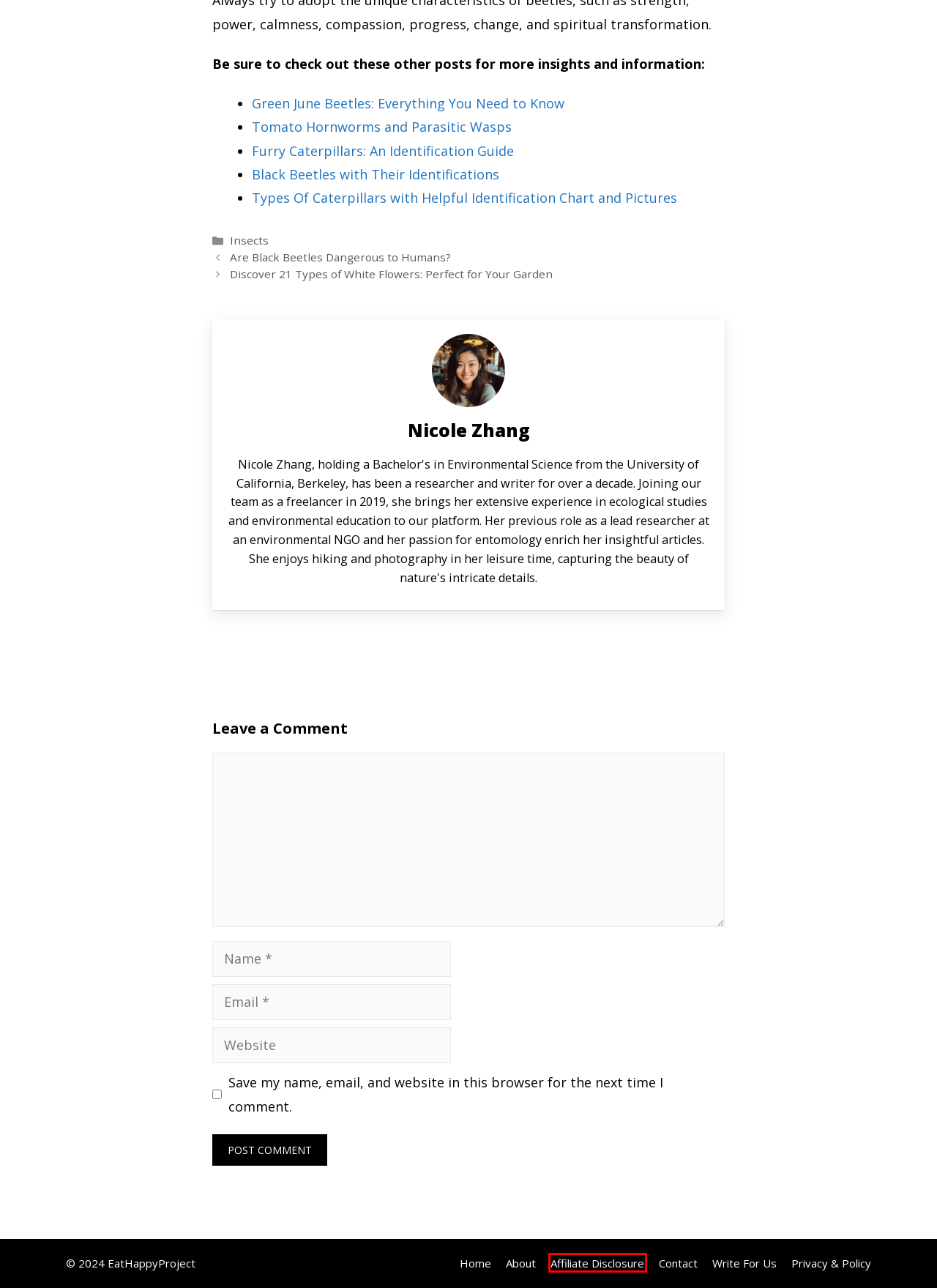Examine the screenshot of a webpage with a red rectangle bounding box. Select the most accurate webpage description that matches the new webpage after clicking the element within the bounding box. Here are the candidates:
A. Discover 21 Types of White Flowers: Perfect for Your Garden - EatHappyProject
B. Are Black Beetles Dangerous to Humans? - EatHappyProject
C. Furry Caterpillars Identification Chart: A Comprehensive Guide - EatHappyProject
D. About - EatHappyProject
E. Types Of Caterpillars with Helpful Identification Chart and Pictures - EatHappyProject
F. Amazon Affiliate Disclosure - EatHappyProject
G. Tomato Hornworms and Parasitic Wasps - EatHappyProject
H. Home Decor Write For Us - EatHappyProject

F